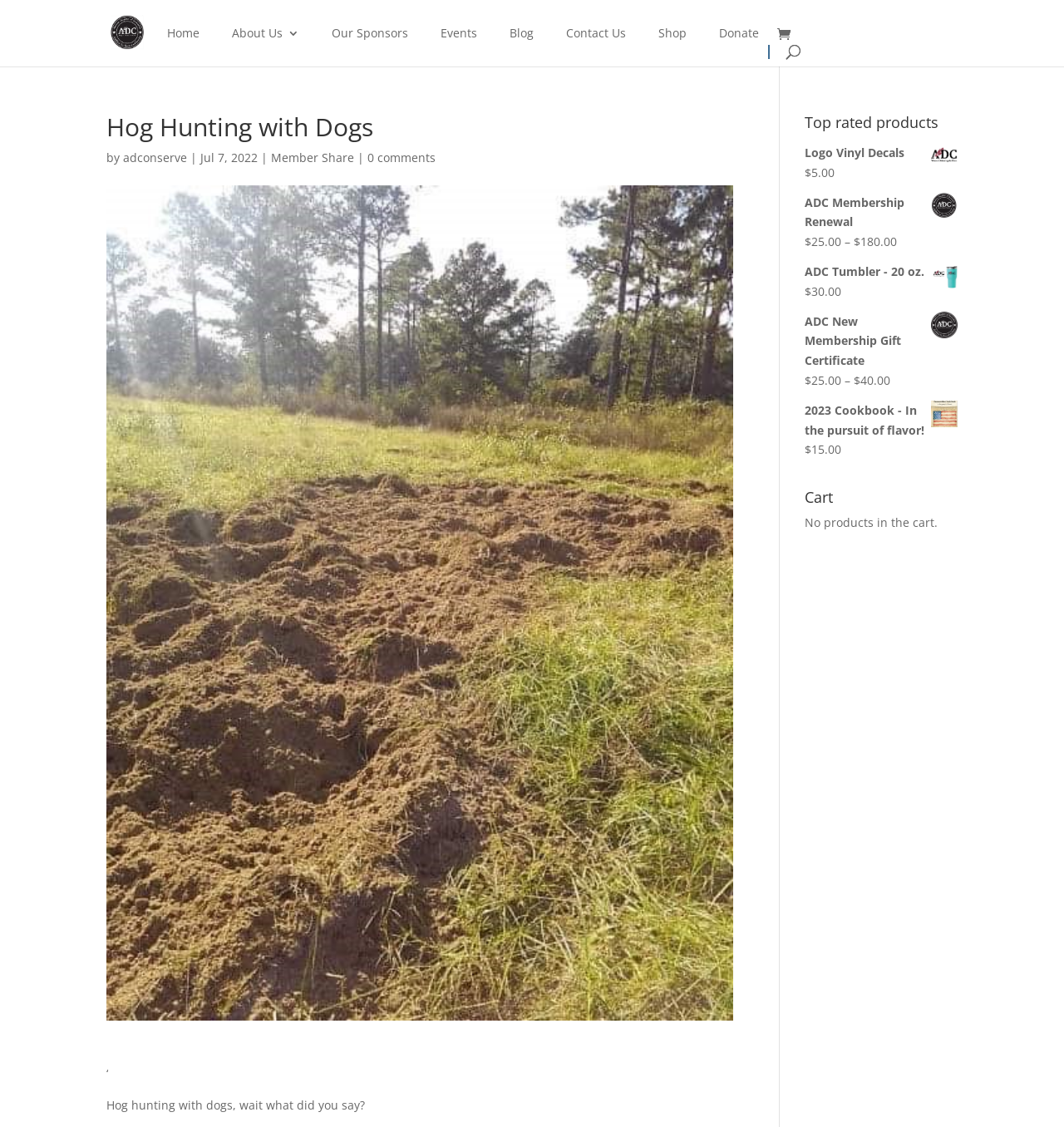What is the status of the cart? Please answer the question using a single word or phrase based on the image.

No products in the cart